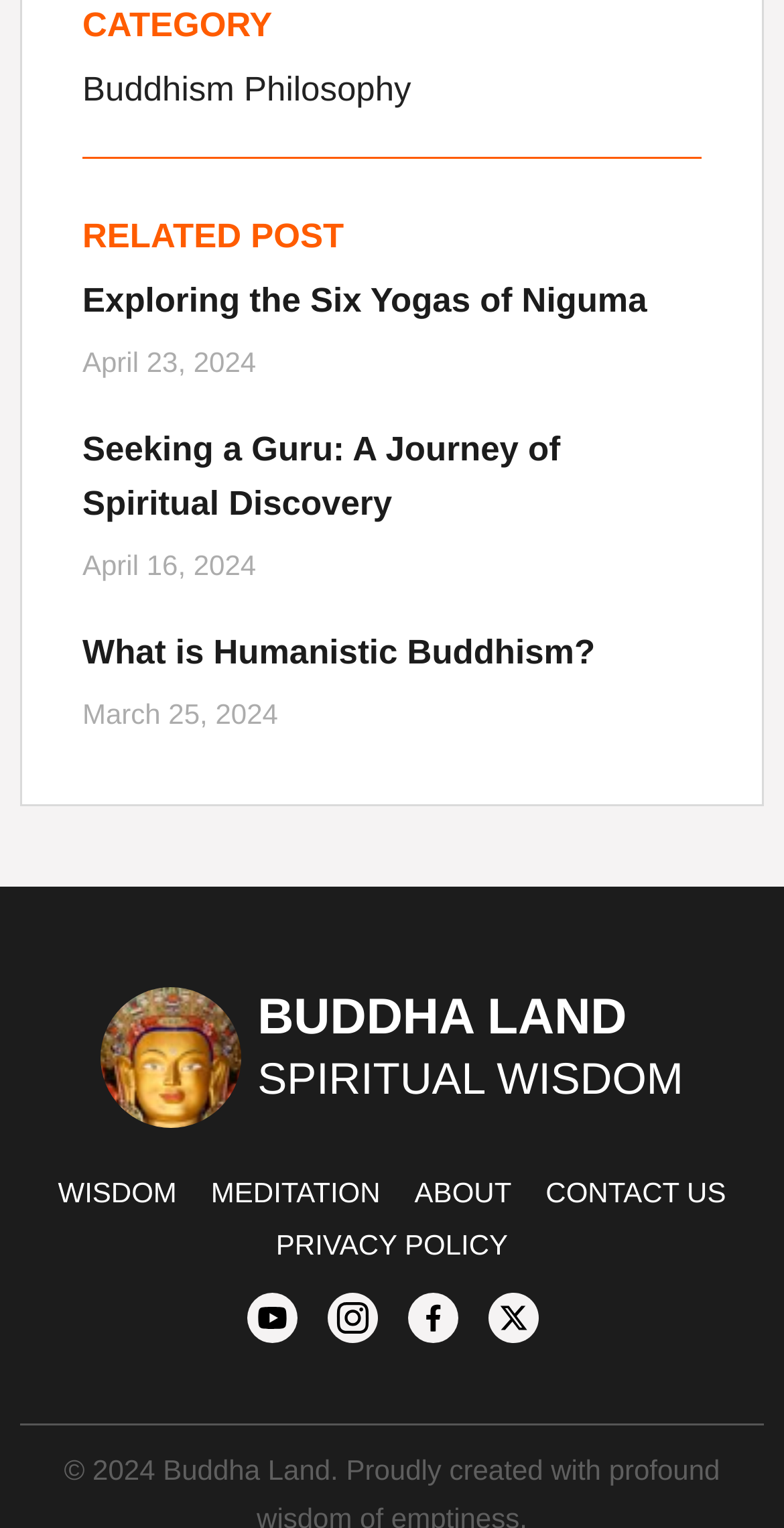What is the name of the website?
Refer to the image and answer the question using a single word or phrase.

Buddha Land Spiritual Wisdom